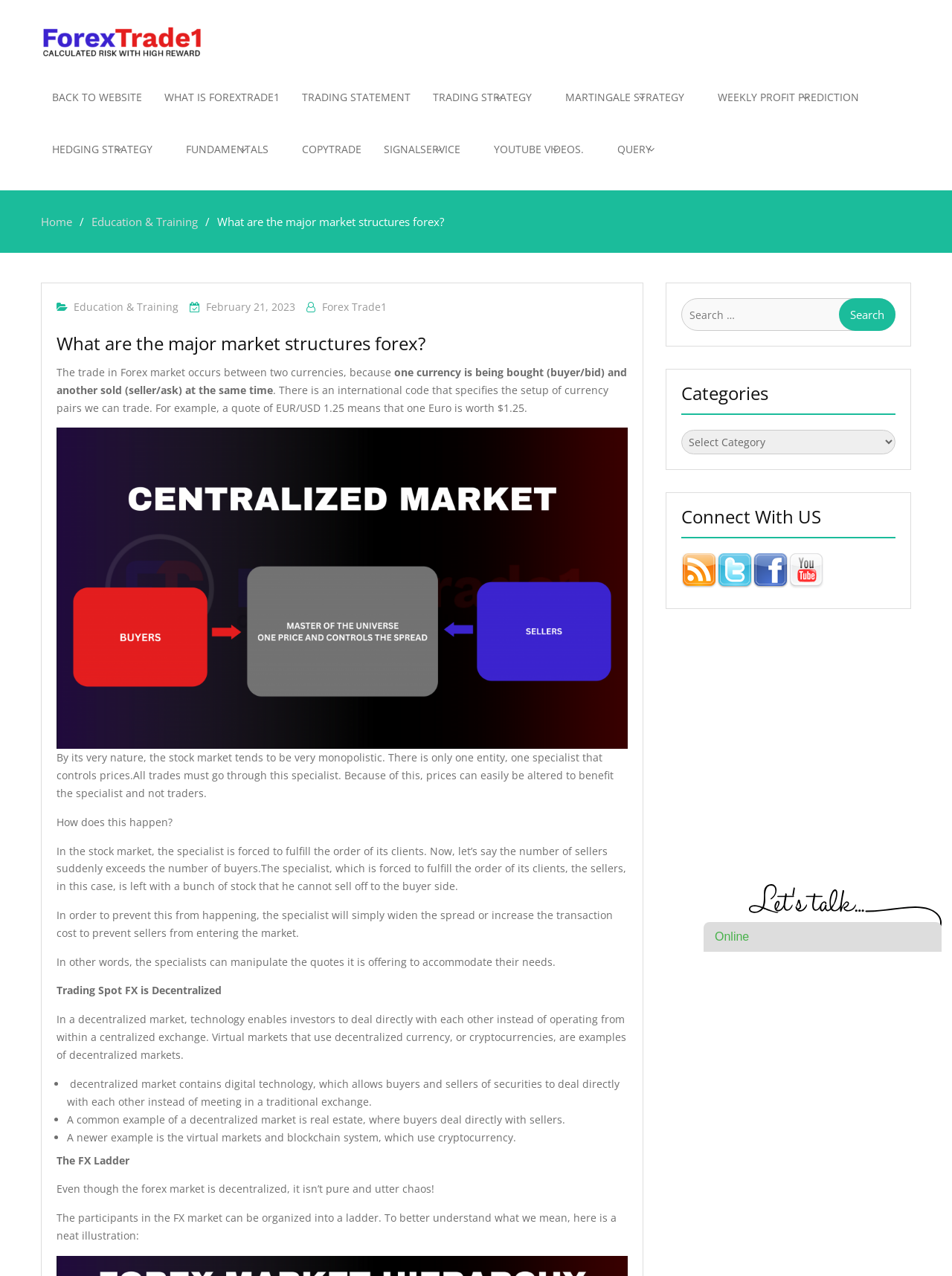Locate the UI element that matches the description alt="ForexTrade1" in the webpage screenshot. Return the bounding box coordinates in the format (top-left x, top-left y, bottom-right x, bottom-right y), with values ranging from 0 to 1.

[0.043, 0.012, 0.215, 0.056]